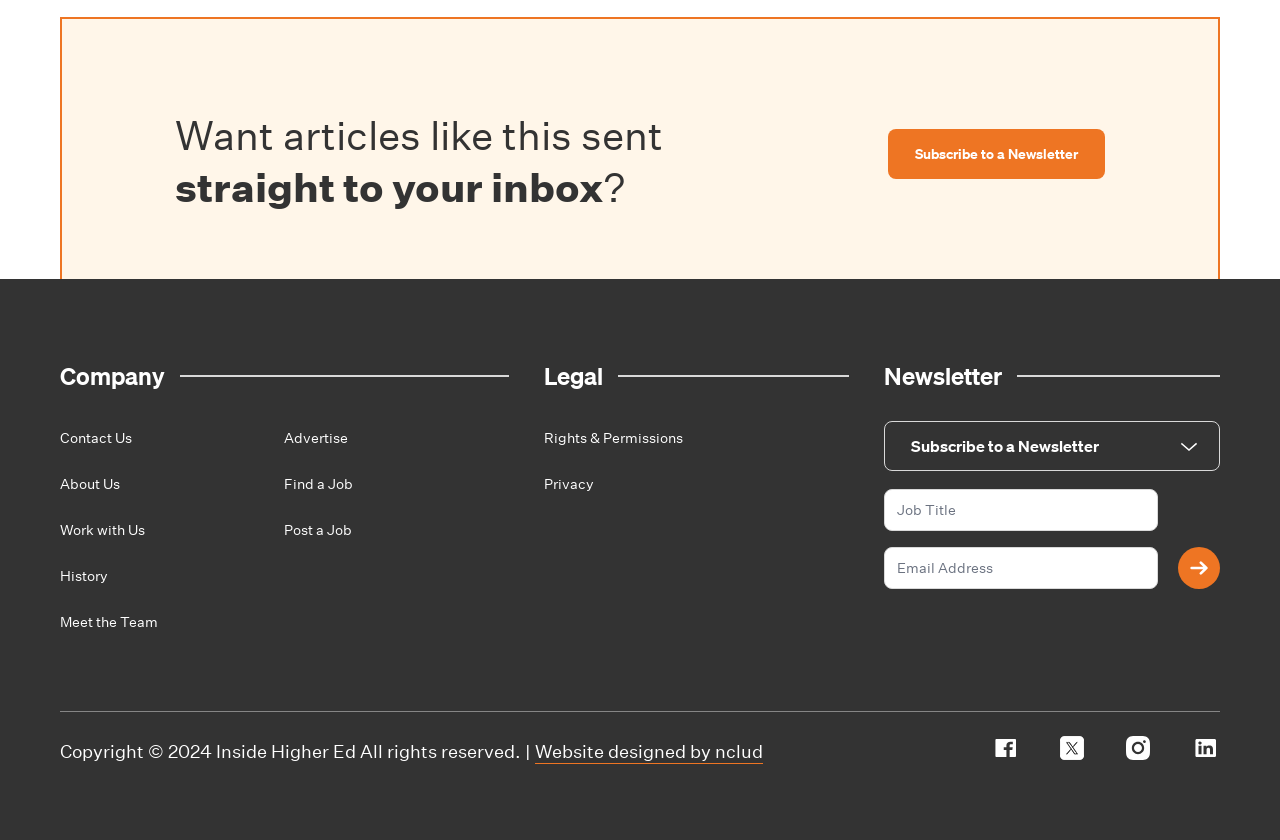Using the given description, provide the bounding box coordinates formatted as (top-left x, top-left y, bottom-right x, bottom-right y), with all values being floating point numbers between 0 and 1. Description: Contact Us

[0.047, 0.511, 0.103, 0.532]